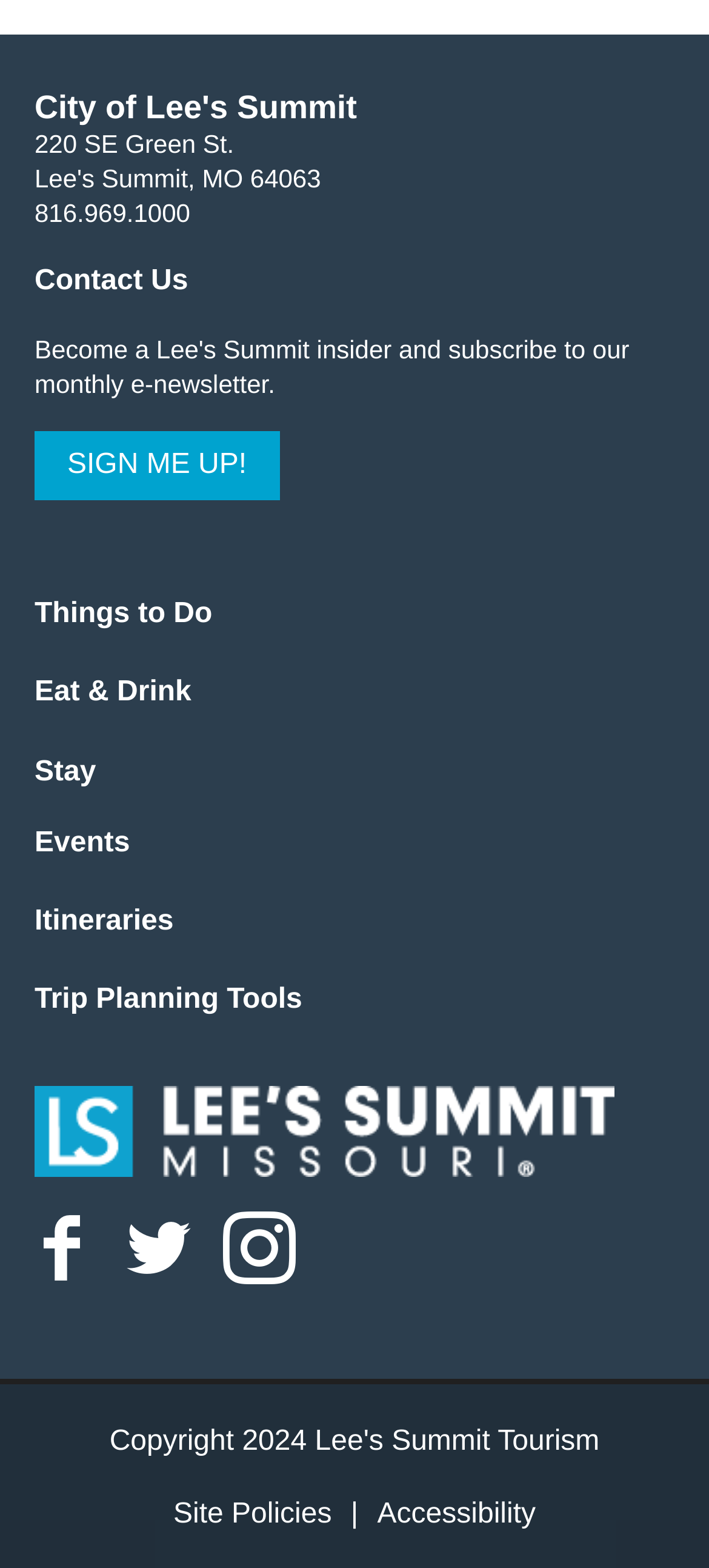Please give a short response to the question using one word or a phrase:
What social media platforms does Lee's Summit Tourism have?

Facebook, Twitter, Instagram